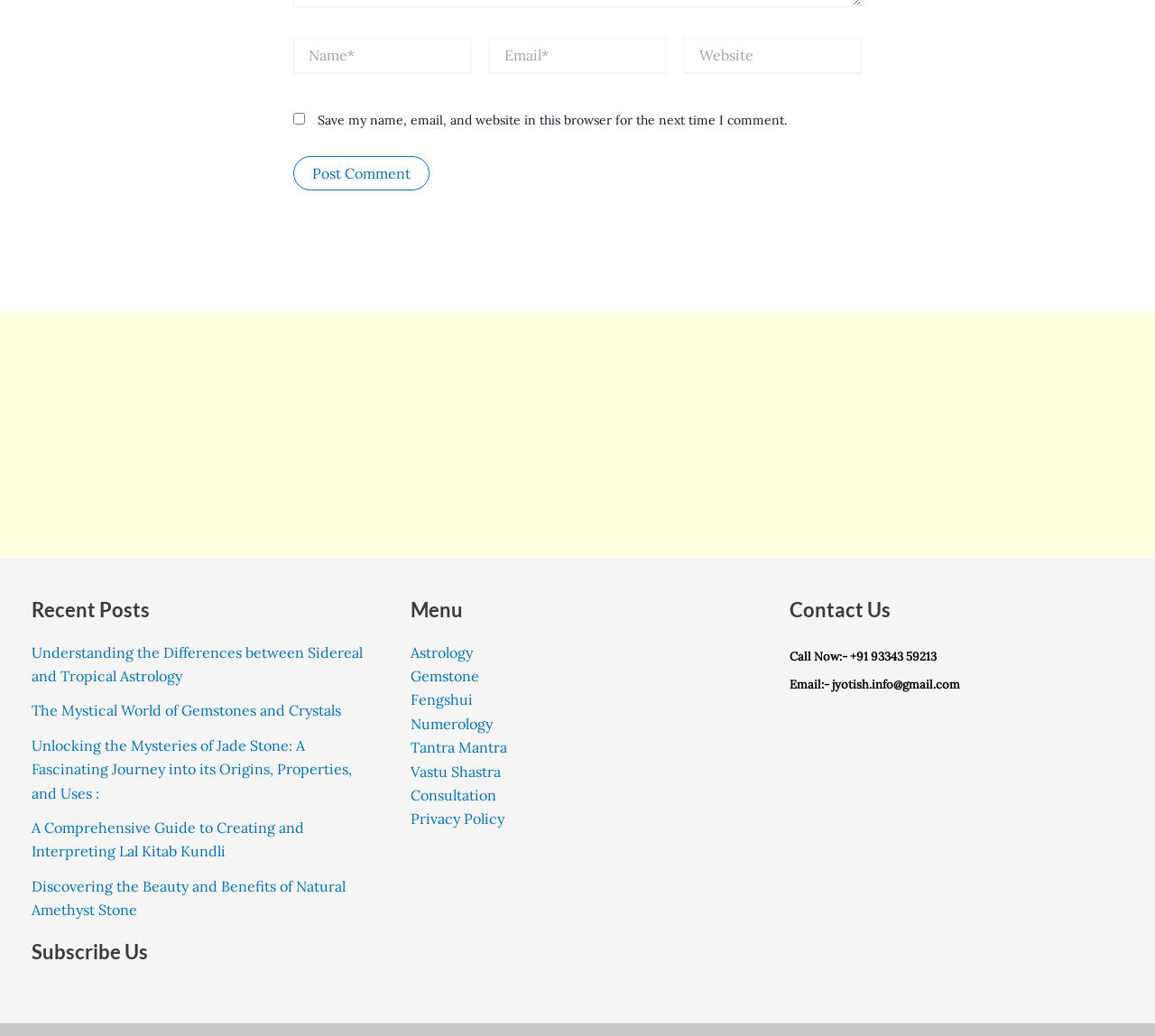Give a one-word or short phrase answer to this question: 
How many categories are there in the menu?

7